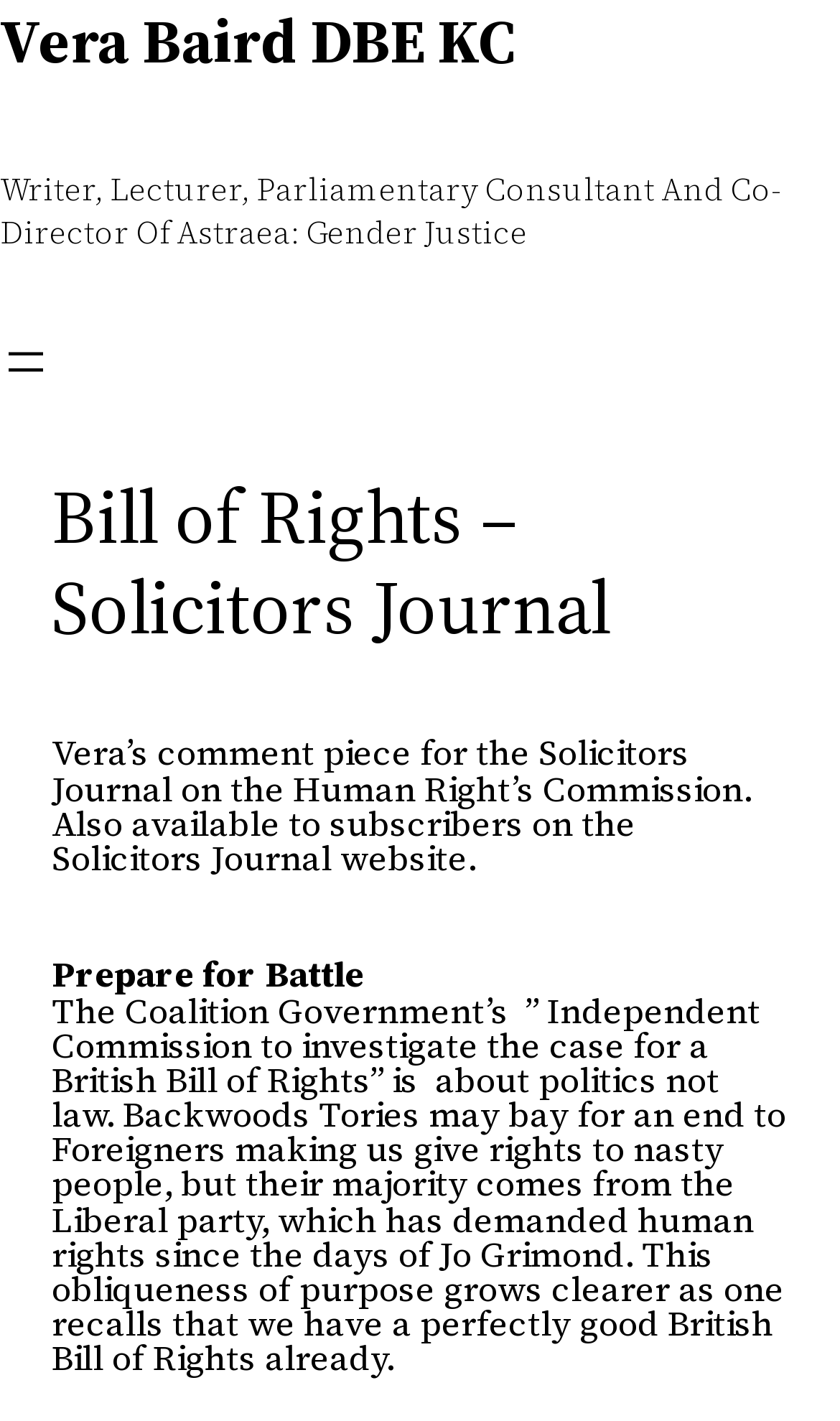Identify the title of the webpage and provide its text content.

Bill of Rights – Solicitors Journal